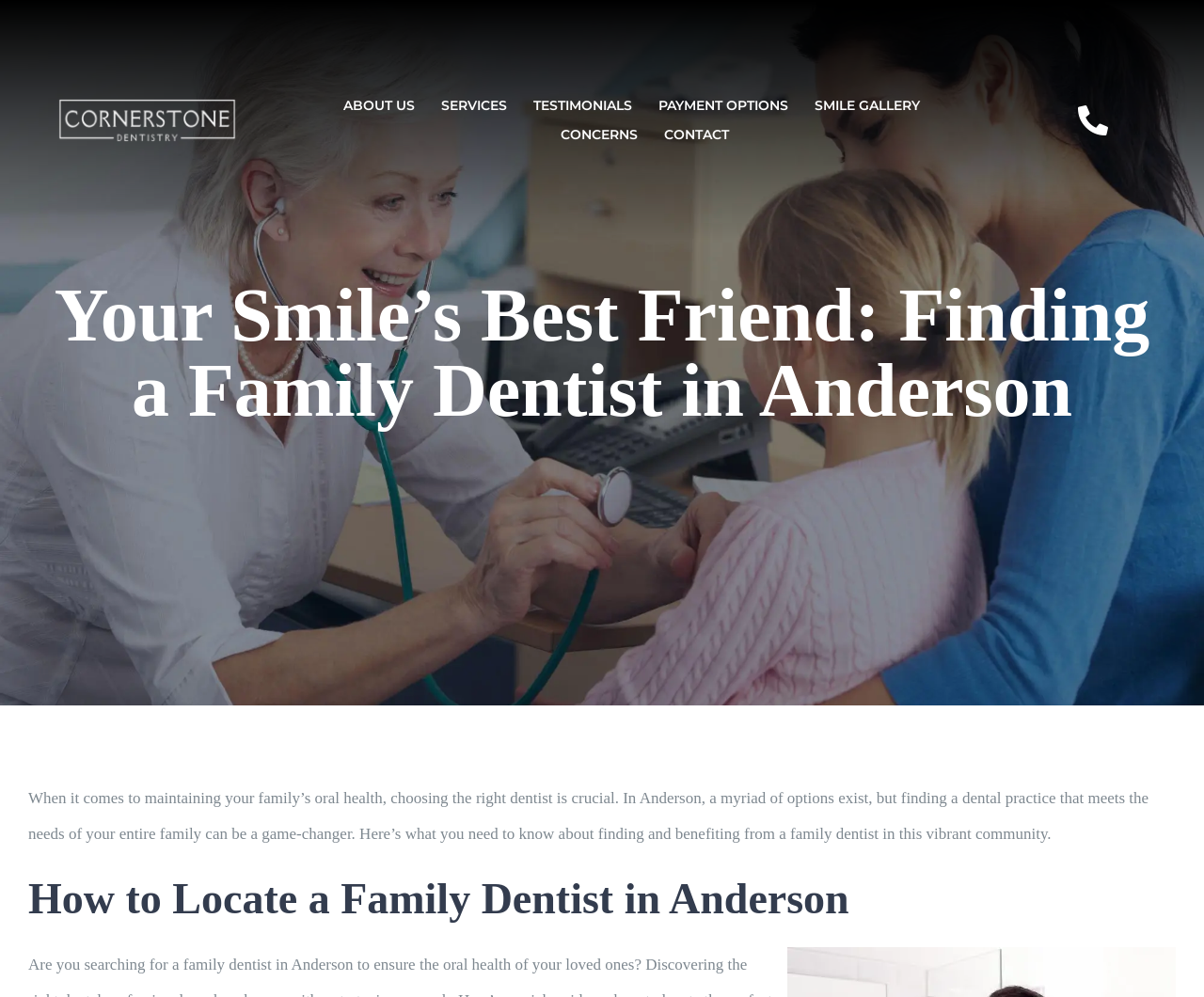What is the location of this dental practice?
Based on the image, answer the question with as much detail as possible.

The webpage title and content repeatedly mention 'Anderson', indicating that the dental practice is located in Anderson.